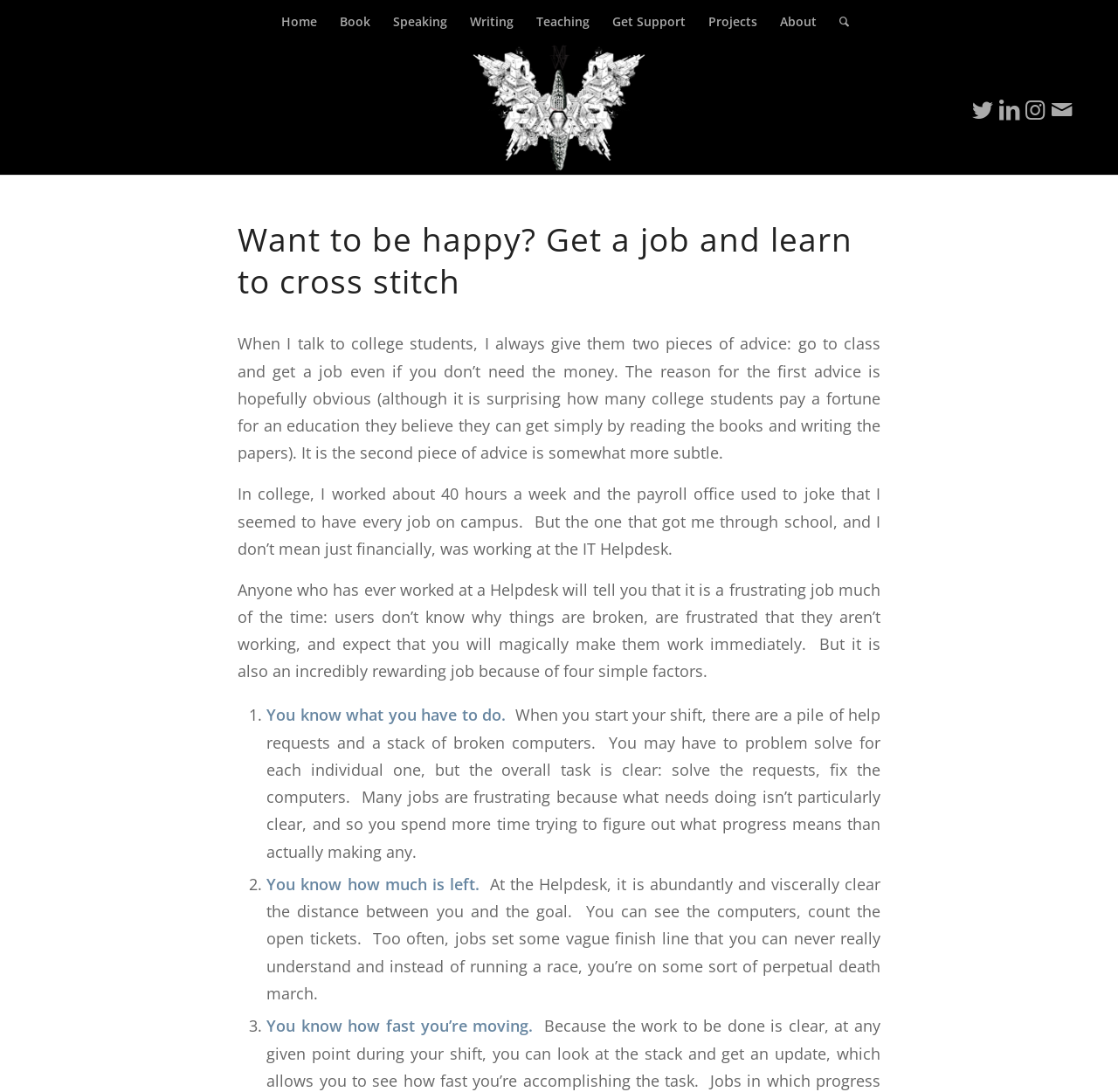Please specify the bounding box coordinates of the clickable region to carry out the following instruction: "Subscribe to the newsletter". The coordinates should be four float numbers between 0 and 1, in the format [left, top, right, bottom].

None